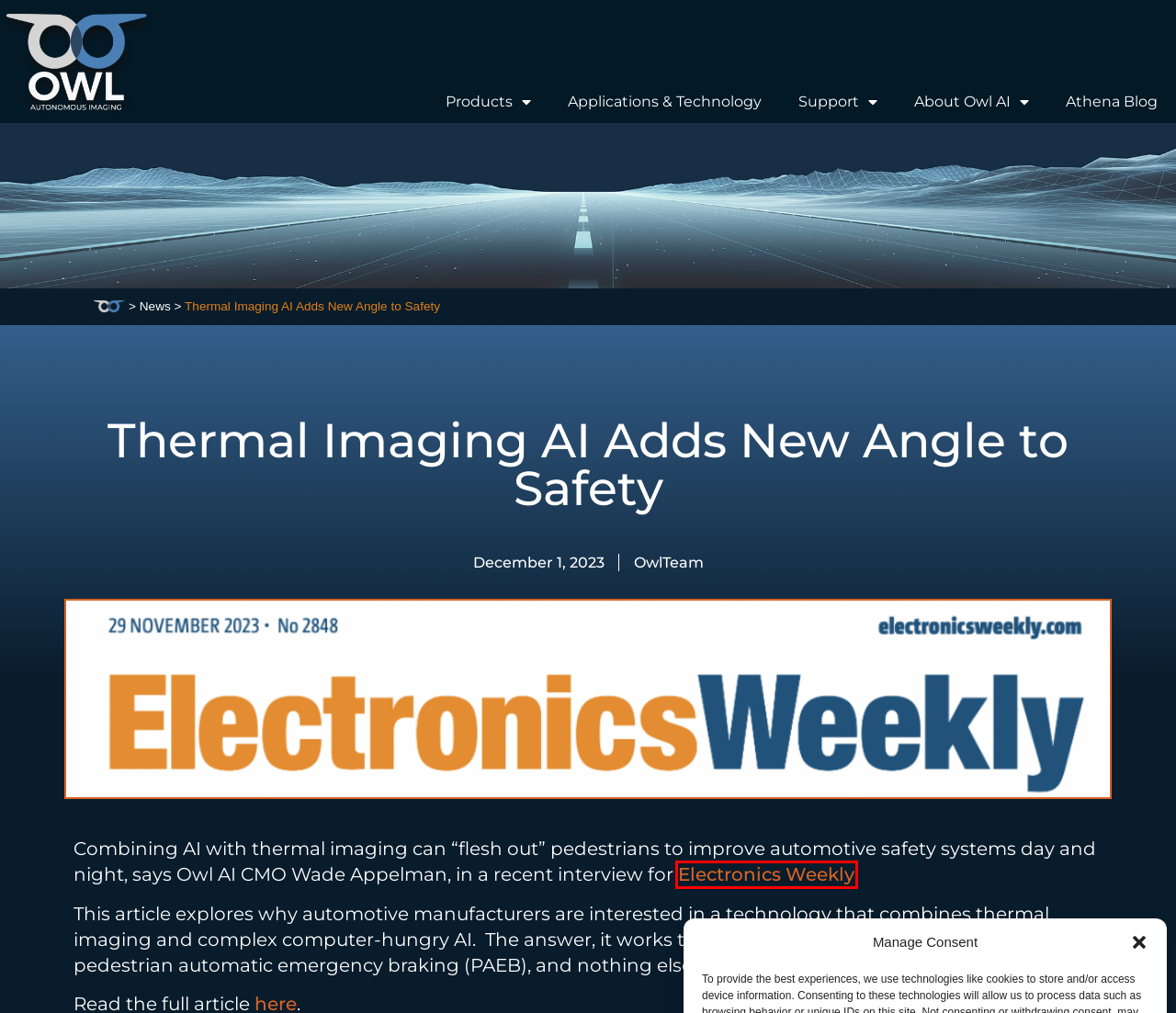Look at the screenshot of a webpage that includes a red bounding box around a UI element. Select the most appropriate webpage description that matches the page seen after clicking the highlighted element. Here are the candidates:
A. Electronics Weekly
B. About Owl AI - Owl Autonomous Imaging
C. December 1, 2023 - Owl Autonomous Imaging
D. Applications - Owl Autonomous Imaging
E. Athena Blog - Owl Autonomous Imaging
F. News Archives - Owl Autonomous Imaging
G. OwlTeam, Author at Owl Autonomous Imaging
H. Home - Owl Autonomous Imaging

A